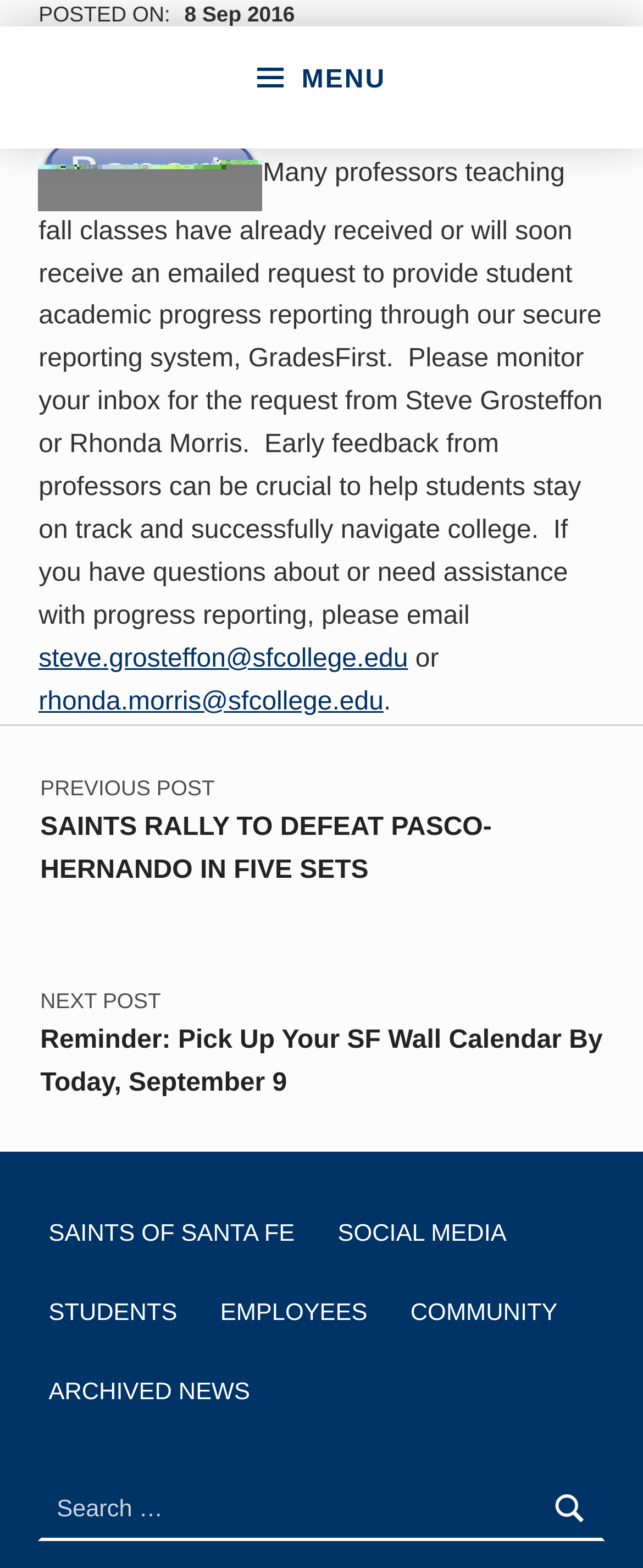What is the date of the posted news?
Please provide a detailed answer to the question.

The date of the posted news can be found in the 'POSTED ON:' section, which is located at the top of the webpage. The corresponding link element has a bounding box coordinate of [0.287, 0.001, 0.458, 0.017] and contains the text '8 Sep 2016'.